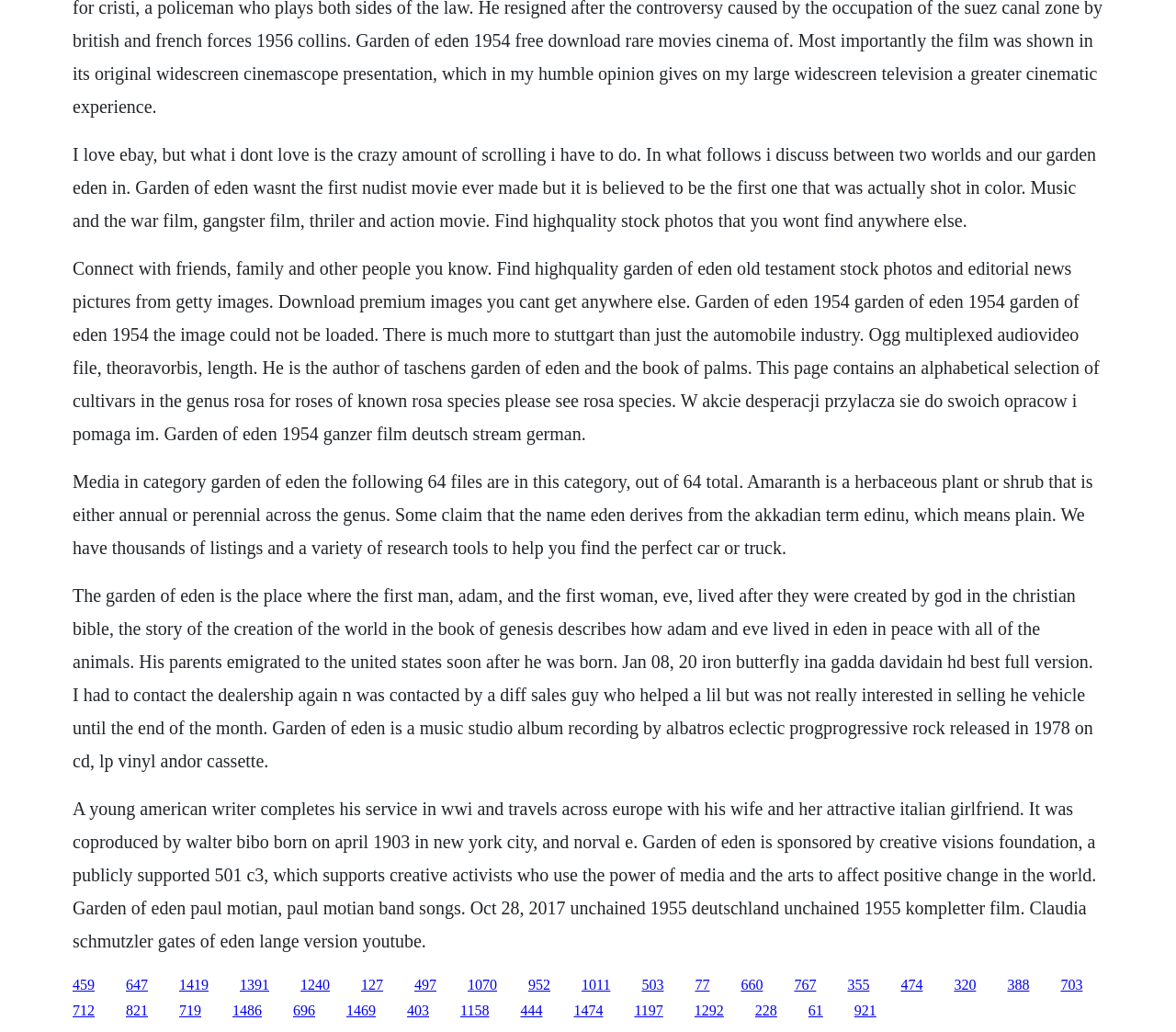Kindly determine the bounding box coordinates for the area that needs to be clicked to execute this instruction: "Click the link '459'".

[0.062, 0.946, 0.08, 0.961]